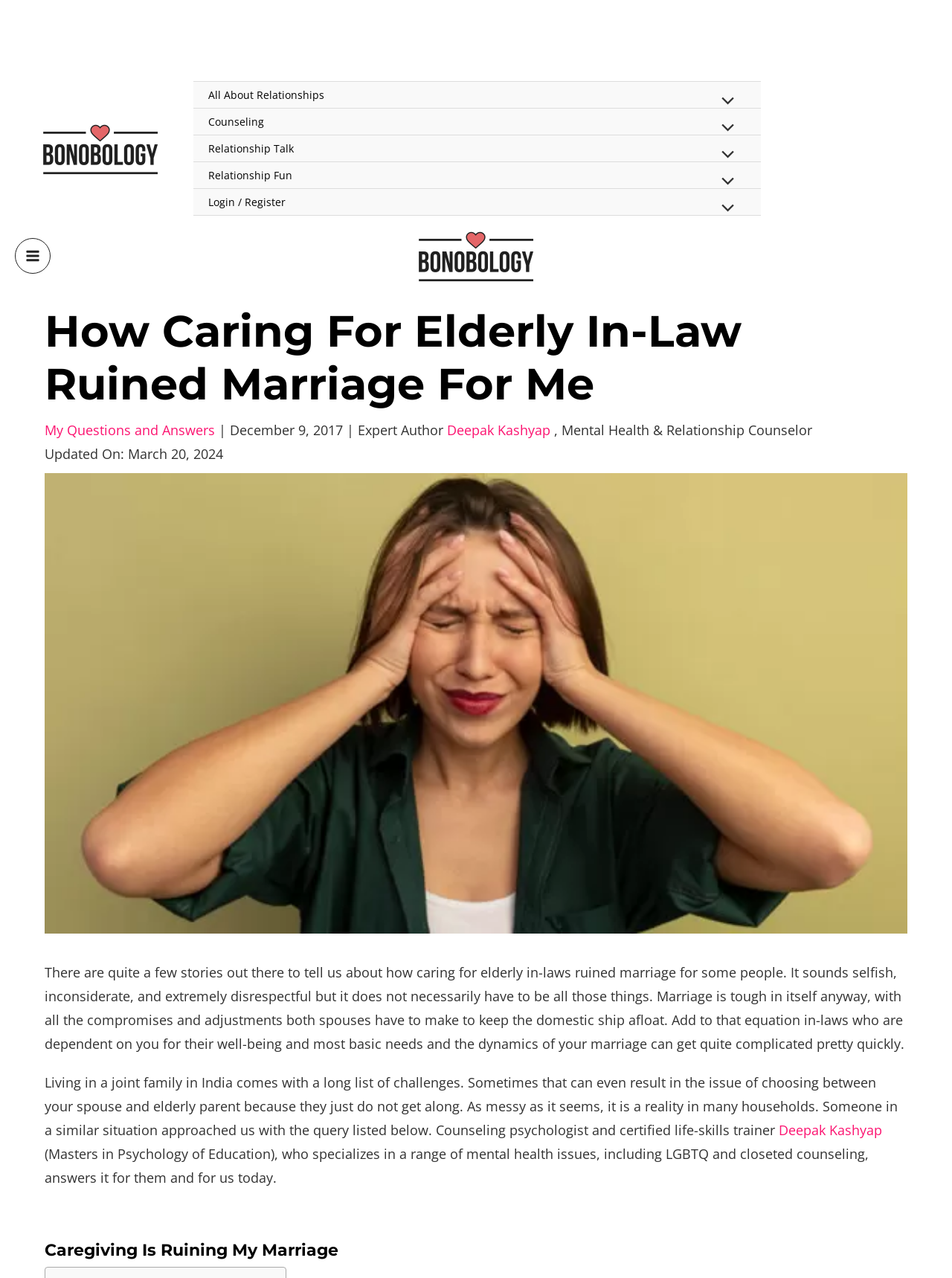What is the topic of the article?
Answer the question with detailed information derived from the image.

The topic of the article can be inferred from the heading 'How Caring For Elderly In-Law Ruined Marriage For Me' and the content of the article, which discusses the challenges of caring for elderly in-laws and its impact on marriage.